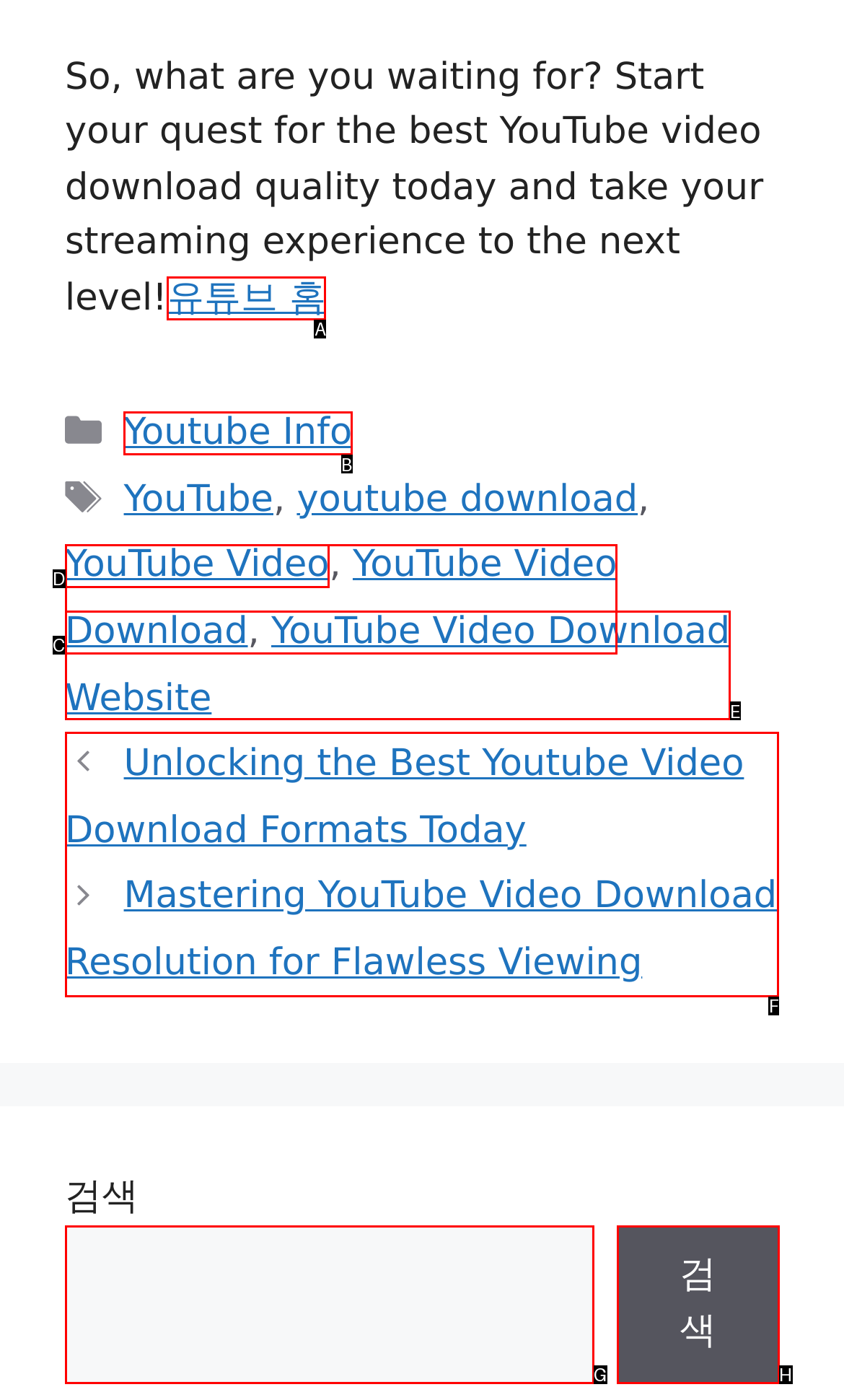Please indicate which HTML element should be clicked to fulfill the following task: Explore Health & Wellbeing category. Provide the letter of the selected option.

None